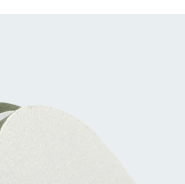Give a detailed explanation of what is happening in the image.

The image showcases the iShine Denim Polishing Pad in white, an essential tool designed for professional yacht detailing. This high-quality pad is crafted from premium denim material, ensuring durability and longevity even in demanding marine environments. The unique design facilitates efficient removal of oxidation, scratches, and blemishes, restoring surfaces to their original brilliance. With its versatile applicability on various surfaces—including gel coat, painted finishes, and metals—this polishing pad guarantees outstanding results. The convenient hook and loop attachment system allows for quick and secure mounting, making it easy to swap pads during the detailing process. Ideal for achieving professional-grade results, the iShine Denim Polishing Pad is indispensable for yacht owners looking to enhance the appearance of their vessels.